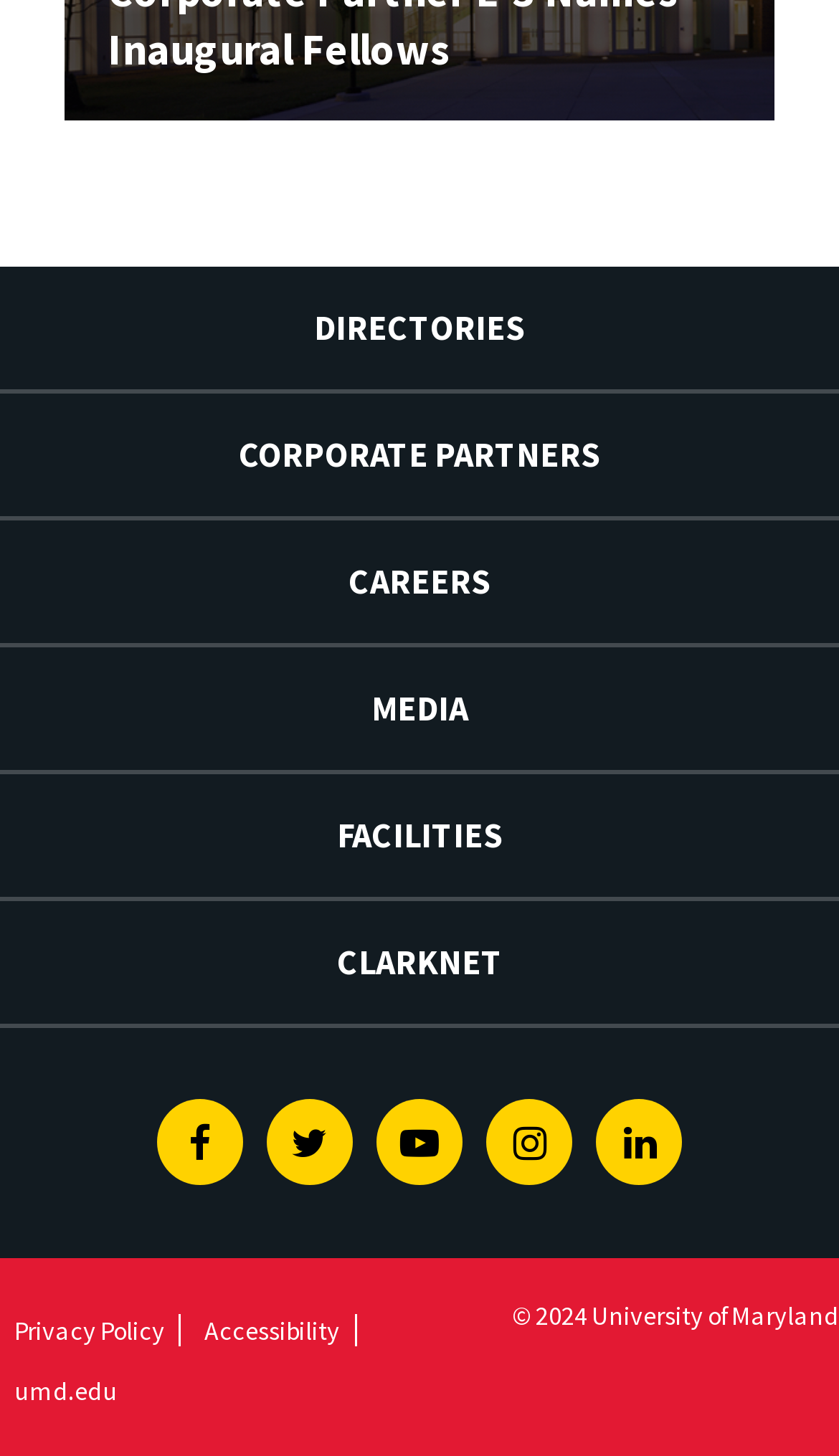Bounding box coordinates are specified in the format (top-left x, top-left y, bottom-right x, bottom-right y). All values are floating point numbers bounded between 0 and 1. Please provide the bounding box coordinate of the region this sentence describes: Privacy Policy

[0.0, 0.902, 0.216, 0.924]